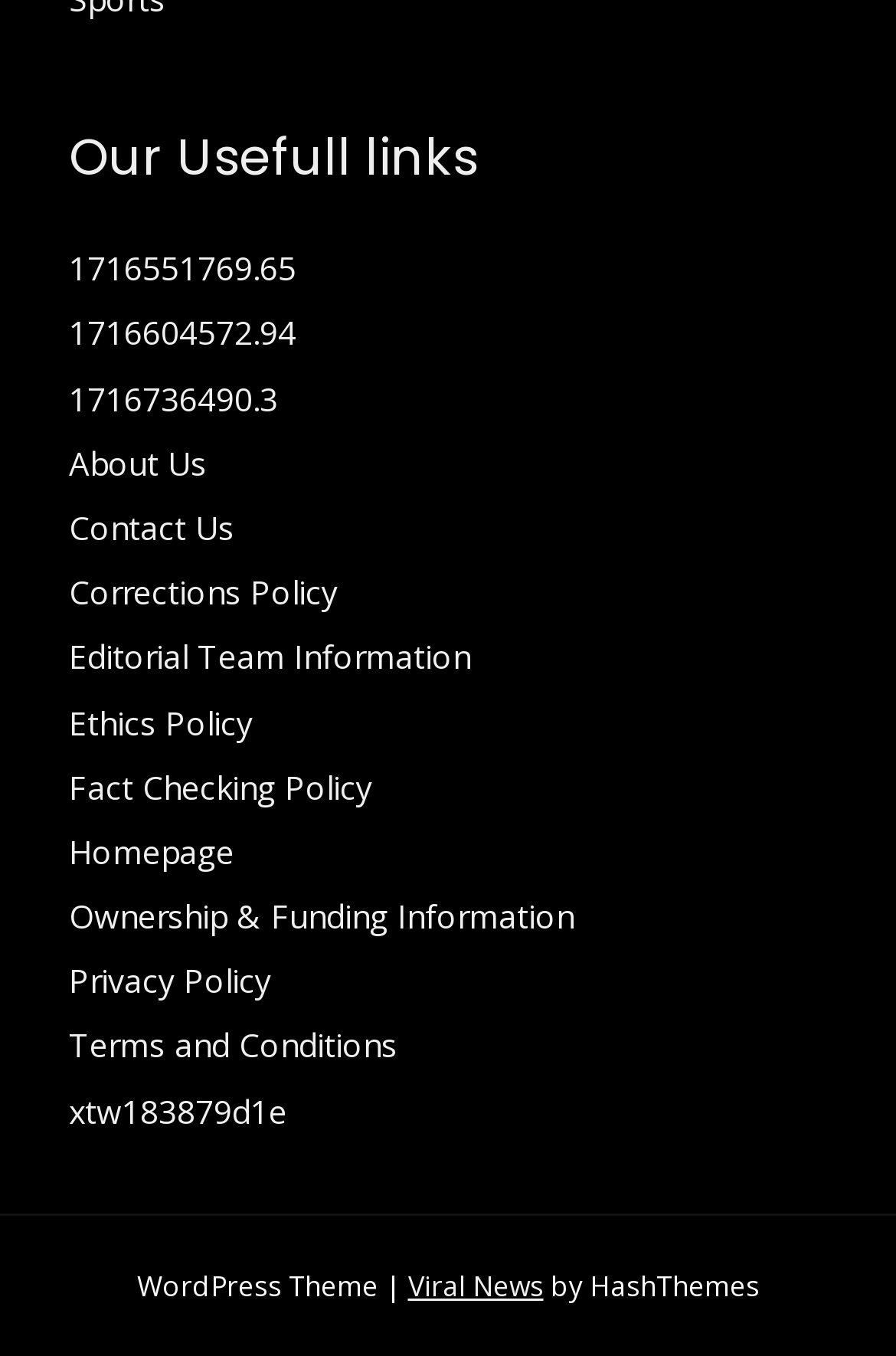Please specify the bounding box coordinates of the element that should be clicked to execute the given instruction: 'click on About Us'. Ensure the coordinates are four float numbers between 0 and 1, expressed as [left, top, right, bottom].

[0.077, 0.325, 0.231, 0.357]